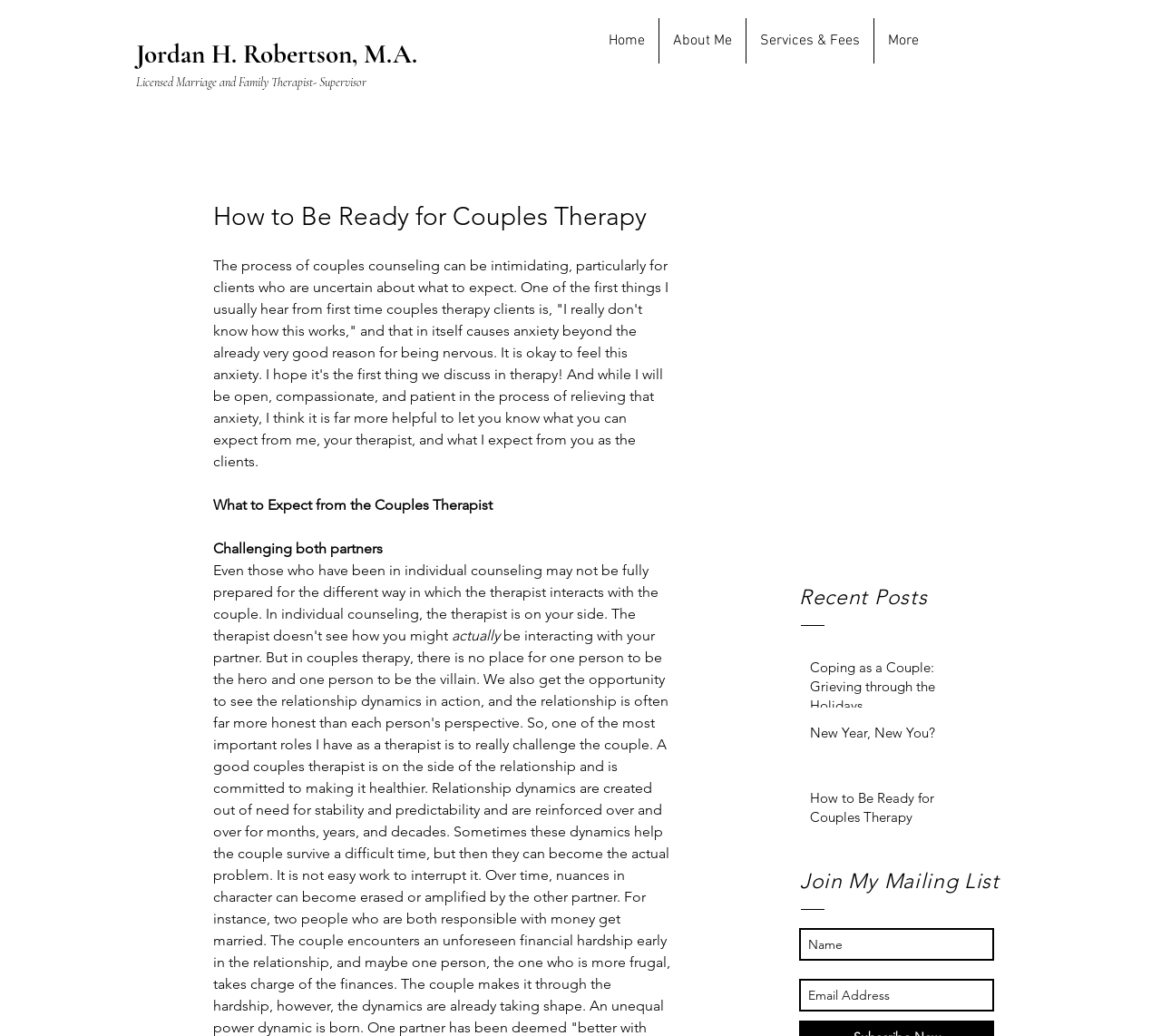What is the tone of the therapist in the article?
Provide an in-depth and detailed explanation in response to the question.

The article states that the therapist will be 'open, compassionate, and patient' in the process of relieving anxiety, which suggests that the tone of the therapist is open and compassionate.